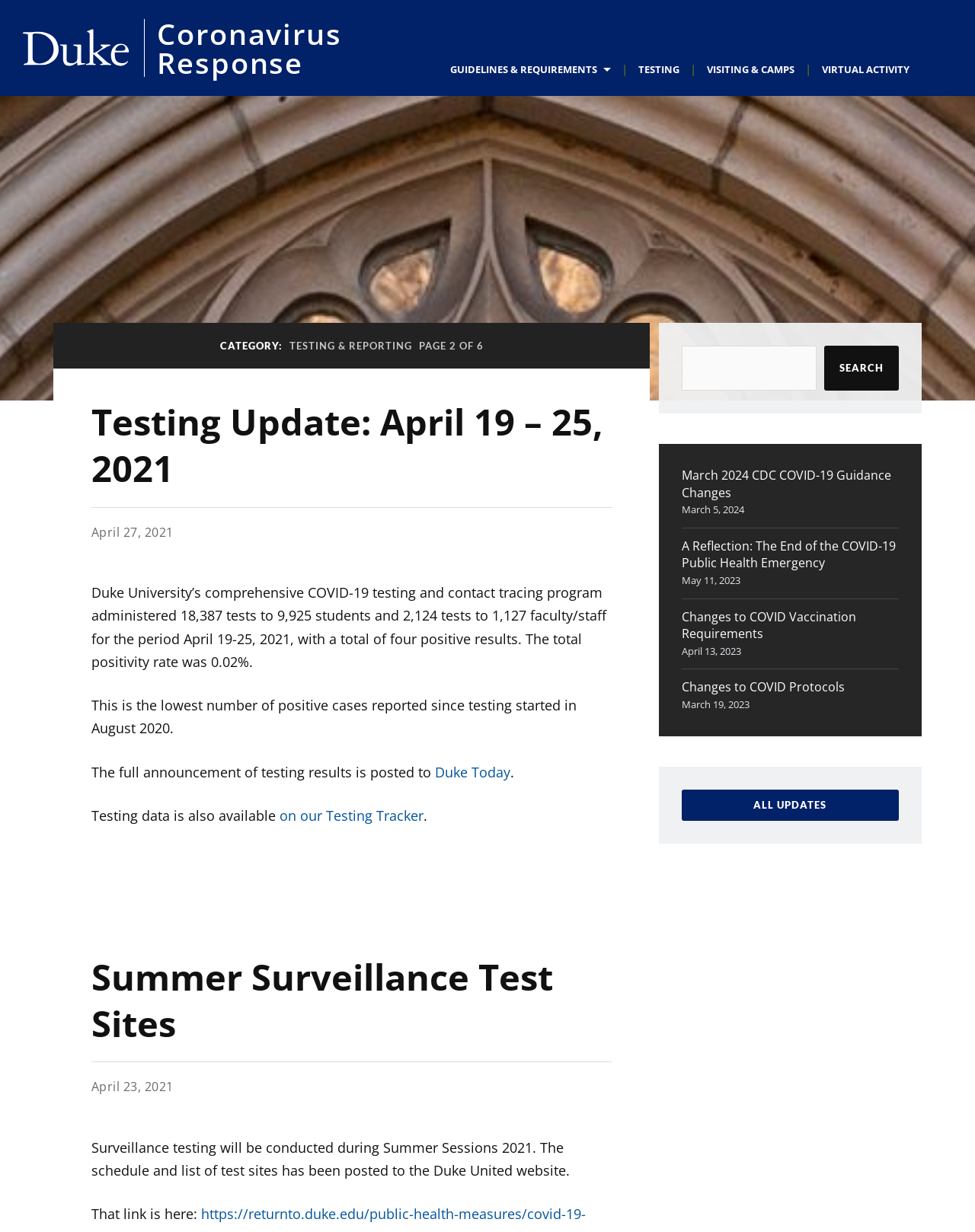Locate the bounding box coordinates of the clickable area to execute the instruction: "Read about Summer Surveillance Test Sites". Provide the coordinates as four float numbers between 0 and 1, represented as [left, top, right, bottom].

[0.094, 0.773, 0.567, 0.85]